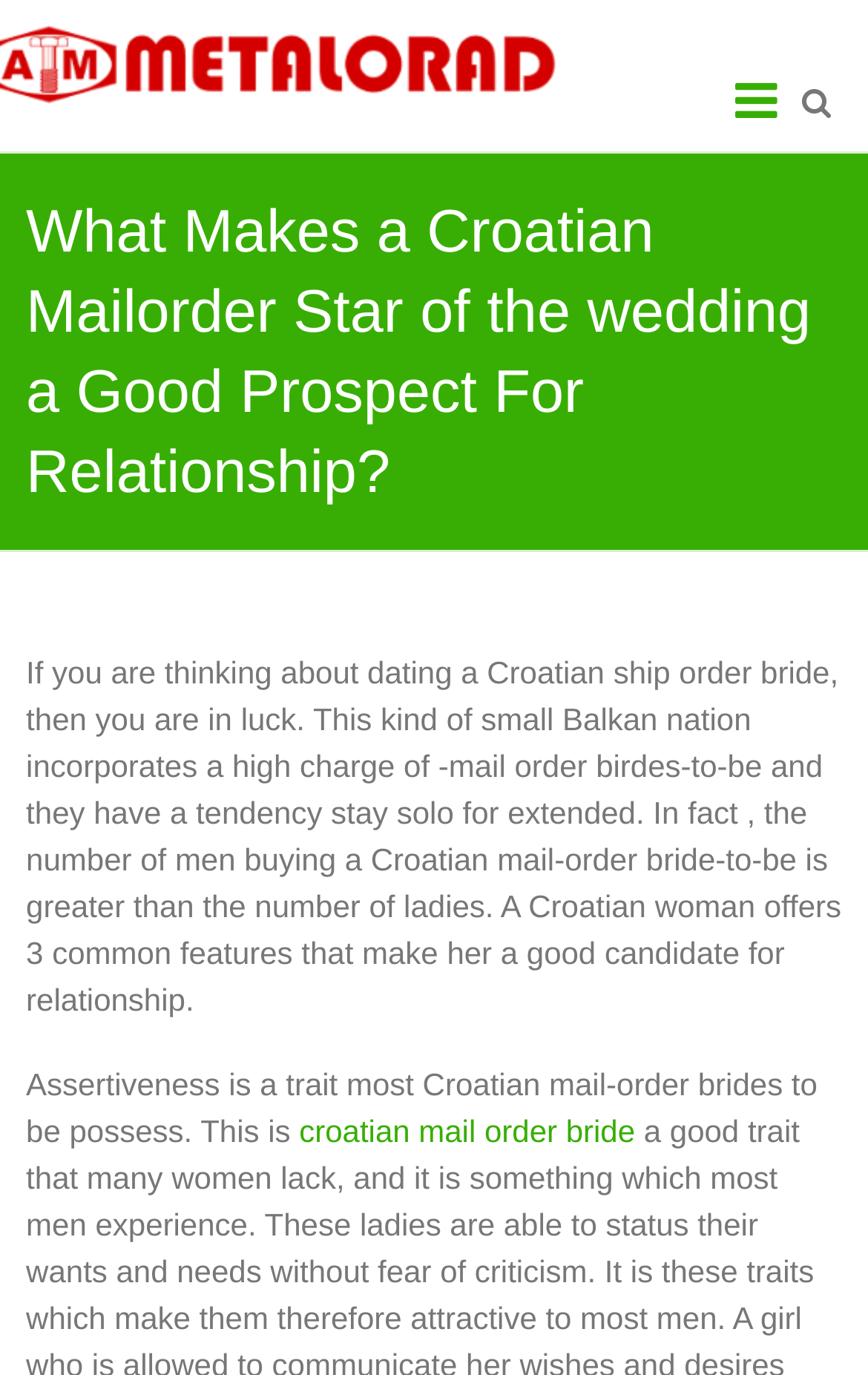Is the webpage primarily about machines and equipment?
Please craft a detailed and exhaustive response to the question.

Although the company name 'Metalorad Valjevo' suggests that the webpage might be about machines and equipment, the content of the webpage is actually about Croatian mail order brides, indicating that the webpage is not primarily about machines and equipment.